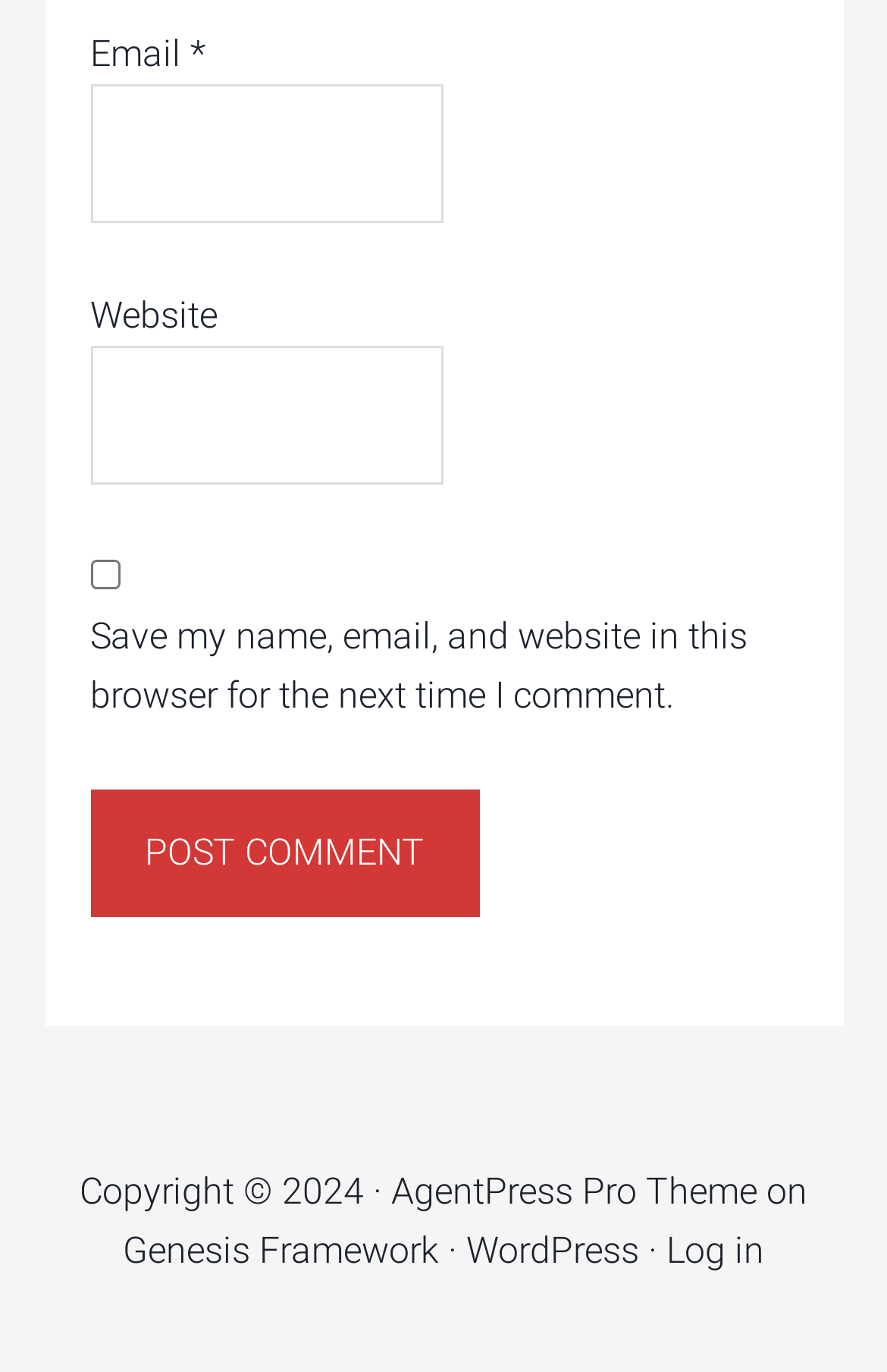Bounding box coordinates should be provided in the format (top-left x, top-left y, bottom-right x, bottom-right y) with all values between 0 and 1. Identify the bounding box for this UI element: WordPress

[0.526, 0.896, 0.721, 0.928]